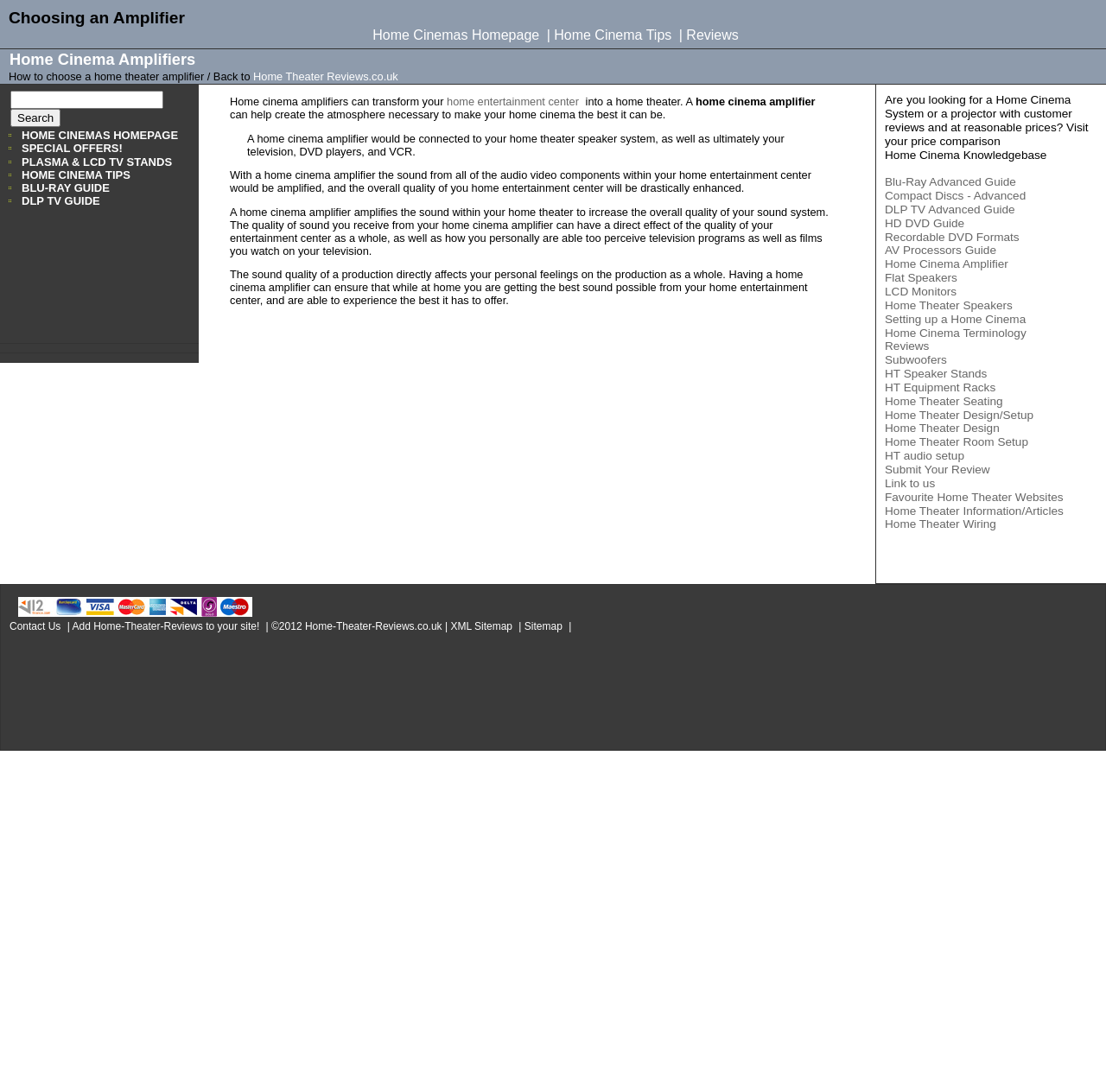Please determine the bounding box coordinates of the element's region to click in order to carry out the following instruction: "Check out SPECIAL OFFERS!". The coordinates should be four float numbers between 0 and 1, i.e., [left, top, right, bottom].

[0.02, 0.13, 0.114, 0.142]